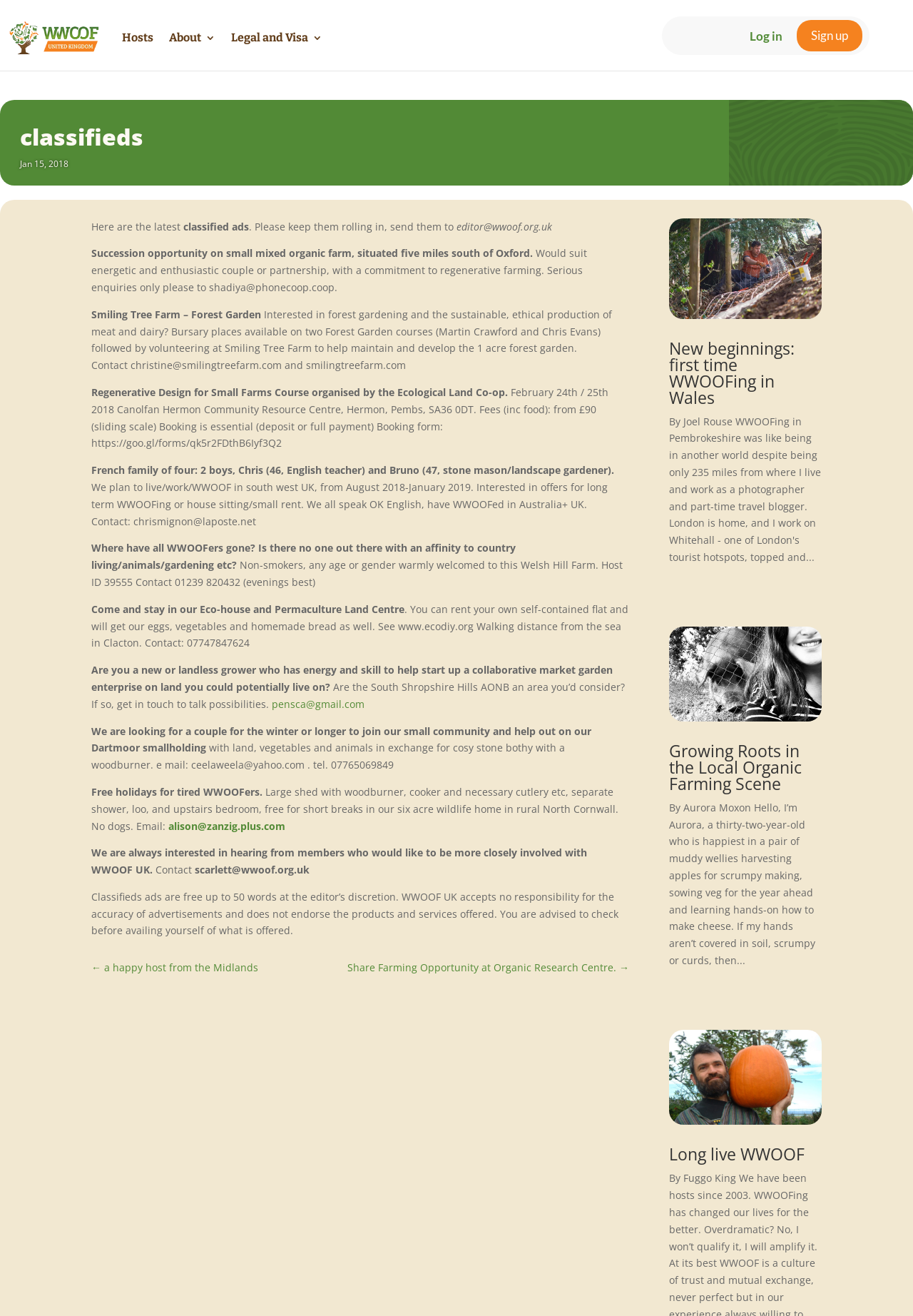What is the theme of the classified ads on this page?
Look at the webpage screenshot and answer the question with a detailed explanation.

I analyzed the content of multiple static text elements with classified ads and found that they are all related to organic farming, sustainability, and eco-friendly living, so the theme of the classified ads on this page is organic farming and sustainability.